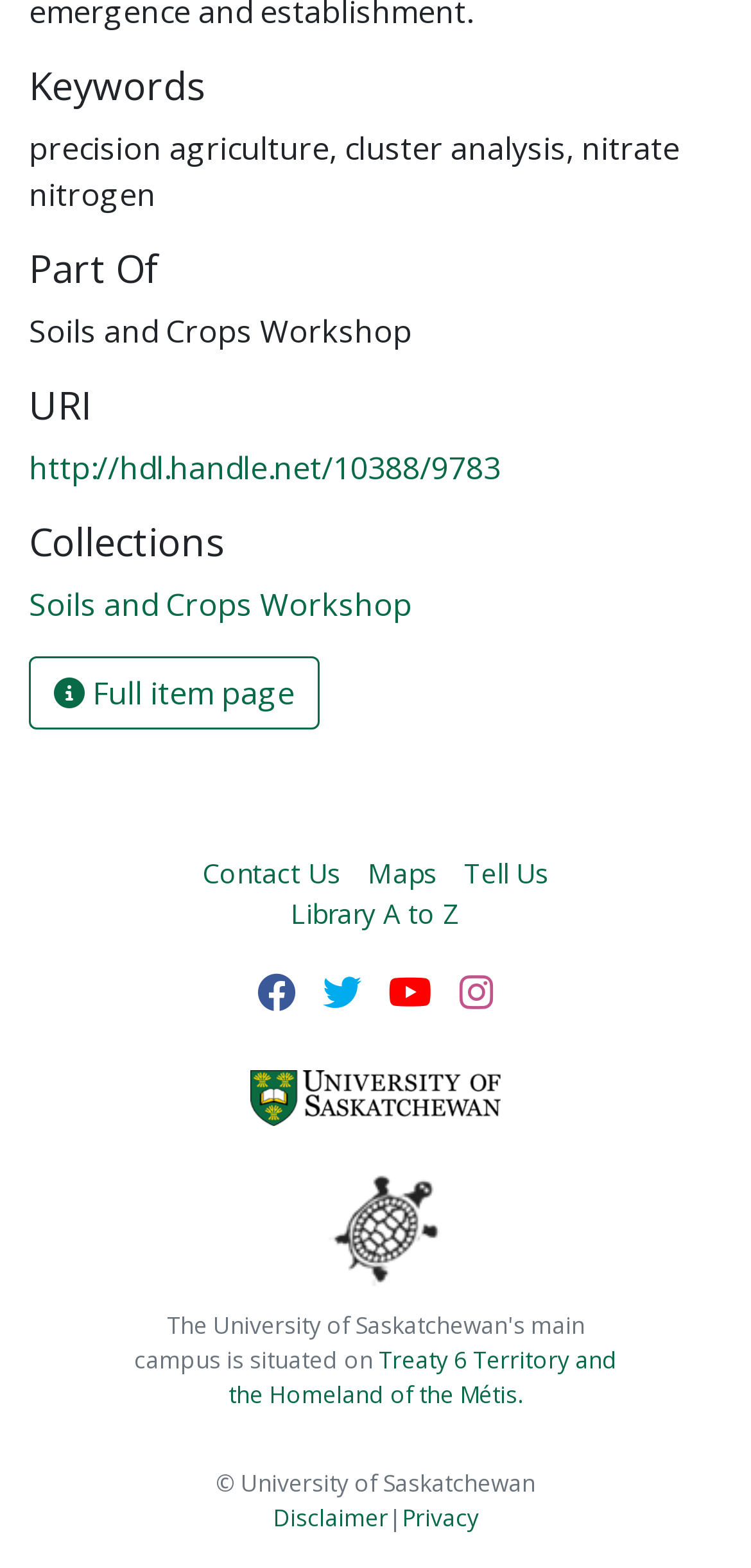Please provide the bounding box coordinates for the UI element as described: "Tell Us". The coordinates must be four floats between 0 and 1, represented as [left, top, right, bottom].

[0.618, 0.543, 0.731, 0.569]